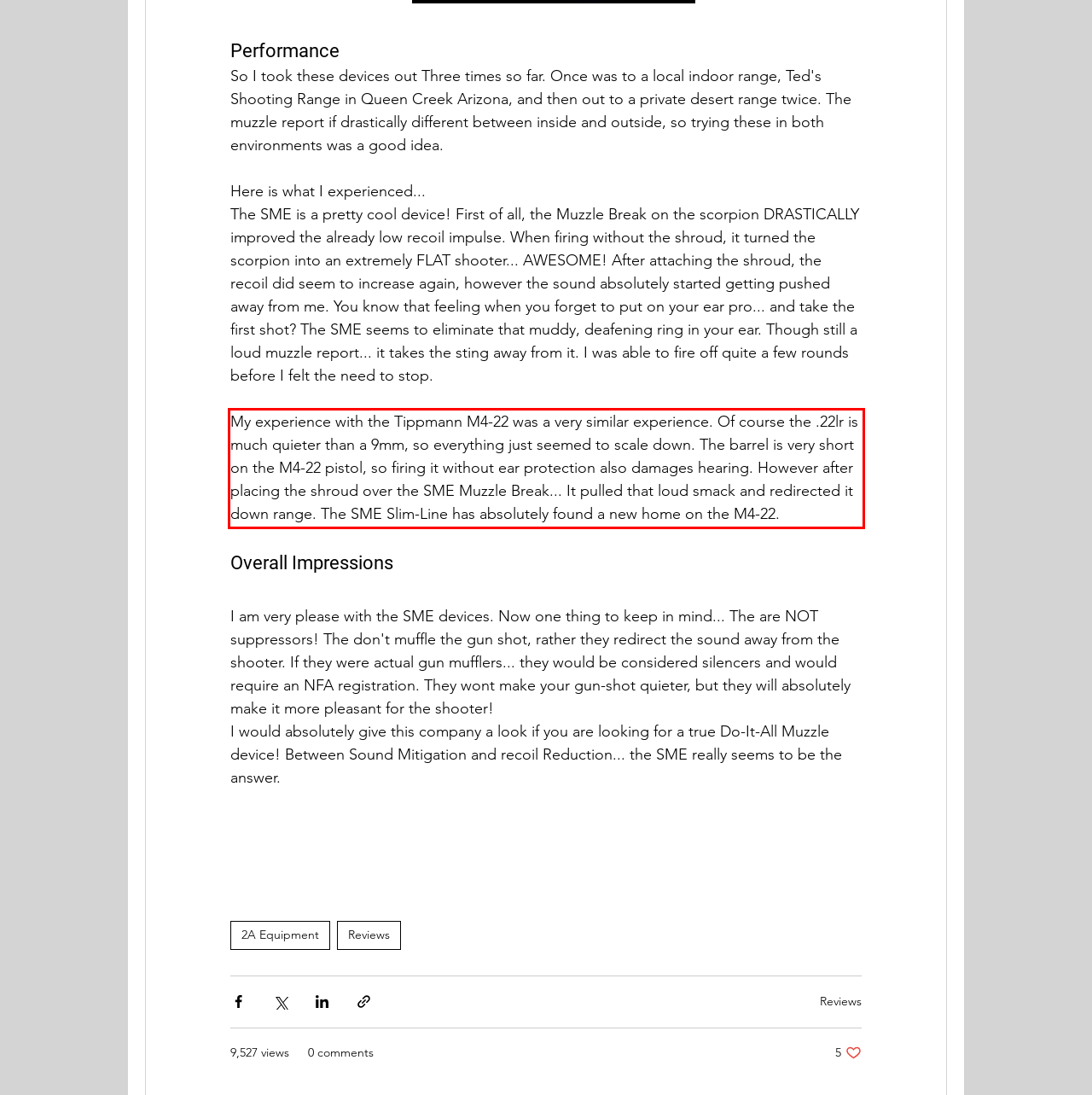Please take the screenshot of the webpage, find the red bounding box, and generate the text content that is within this red bounding box.

My experience with the Tippmann M4-22 was a very similar experience. Of course the .22lr is much quieter than a 9mm, so everything just seemed to scale down. The barrel is very short on the M4-22 pistol, so firing it without ear protection also damages hearing. However after placing the shroud over the SME Muzzle Break... It pulled that loud smack and redirected it down range. The SME Slim-Line has absolutely found a new home on the M4-22.